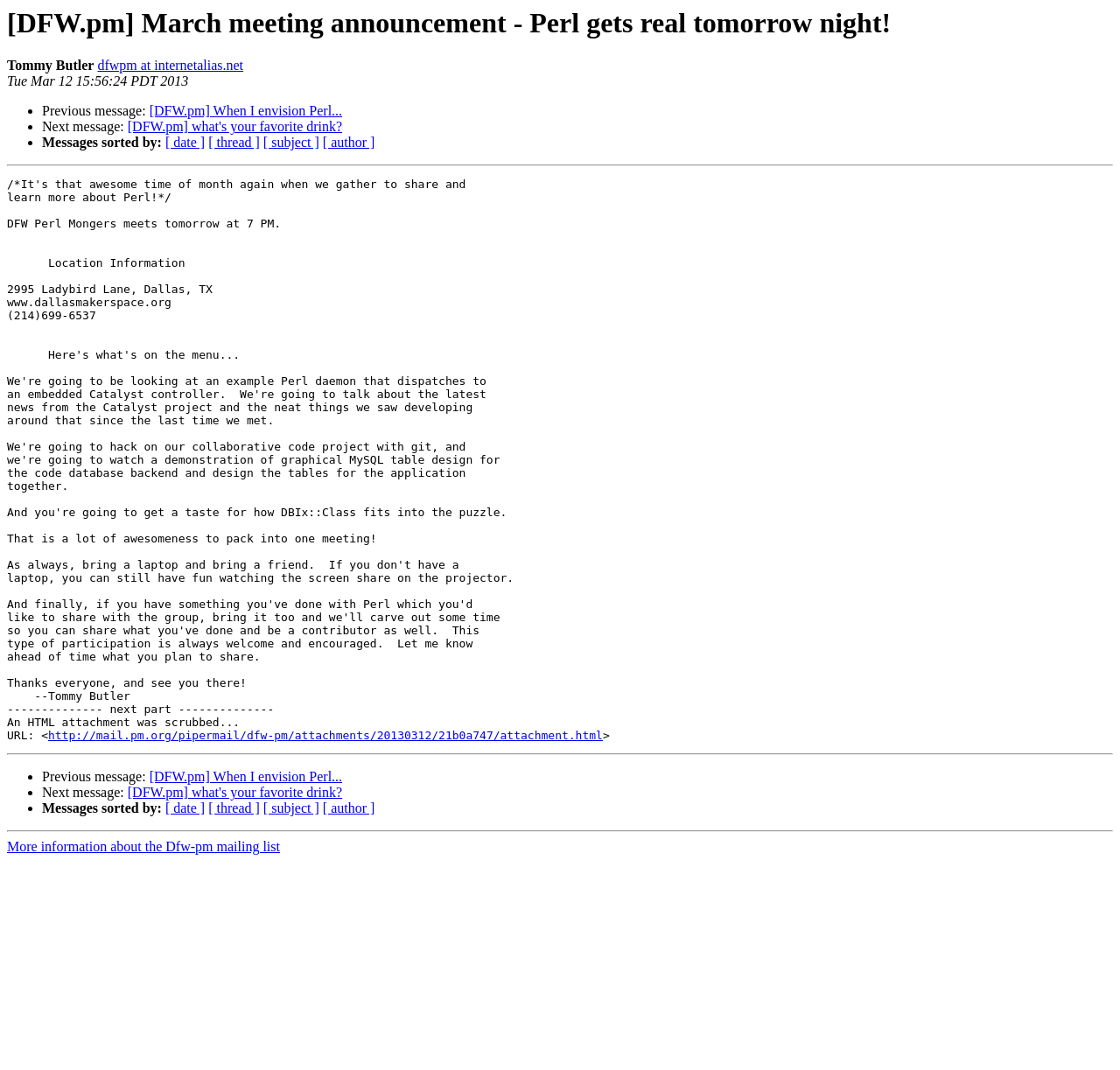Find the bounding box coordinates of the area to click in order to follow the instruction: "Visit the homepage of Tommy Butler".

[0.087, 0.054, 0.217, 0.068]